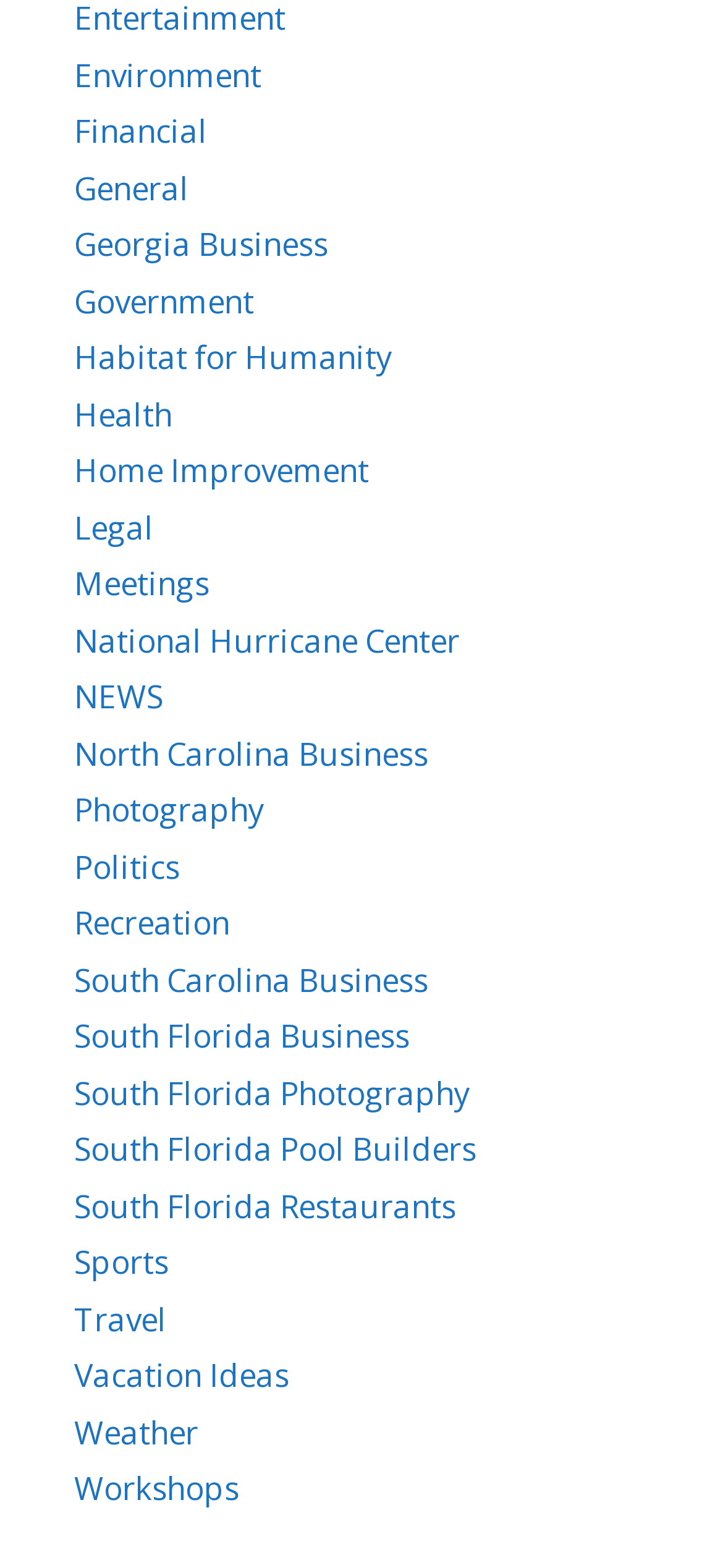Respond with a single word or phrase to the following question: Are there more categories related to business or health?

Business